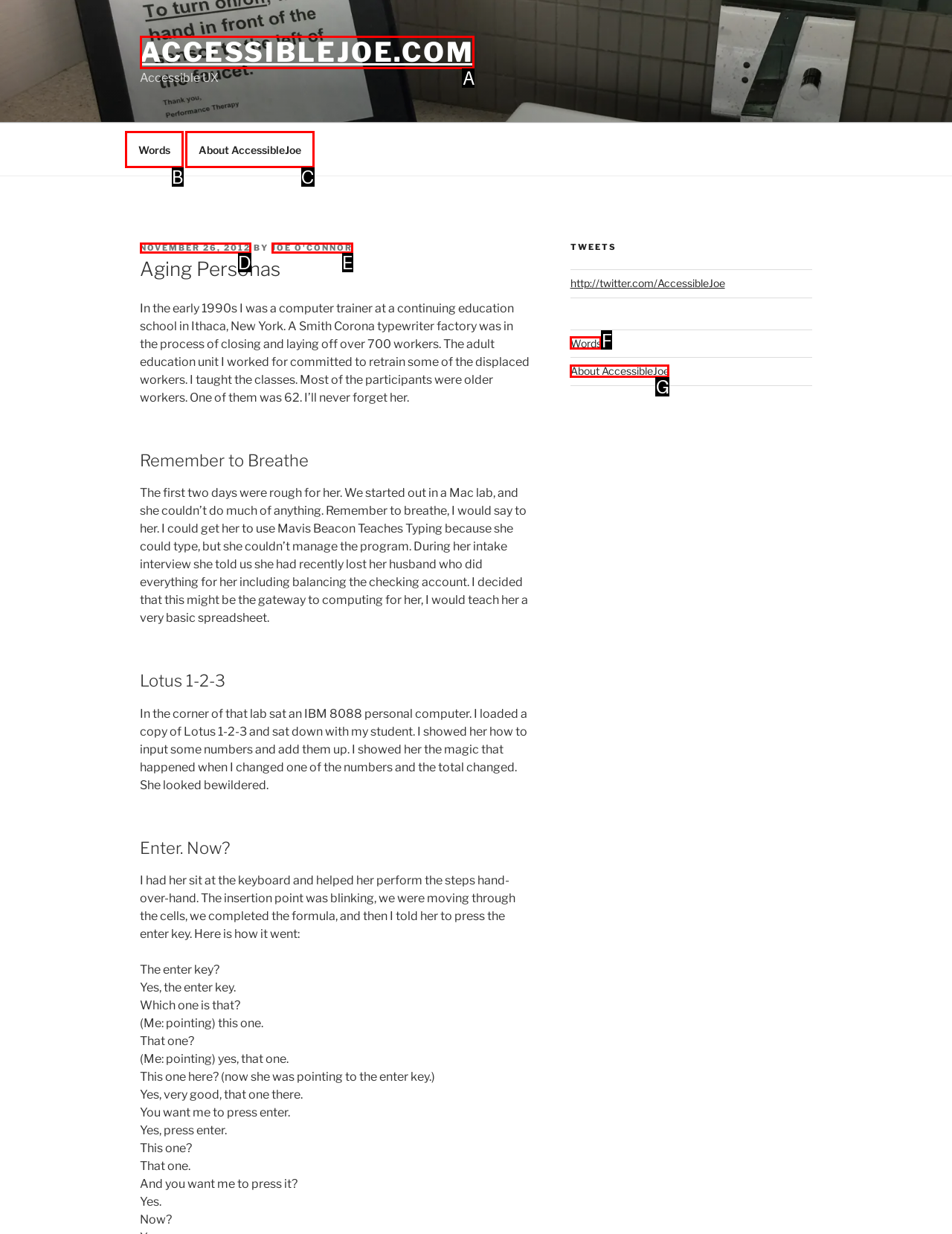Tell me which one HTML element best matches the description: About AccessibleJoe
Answer with the option's letter from the given choices directly.

G